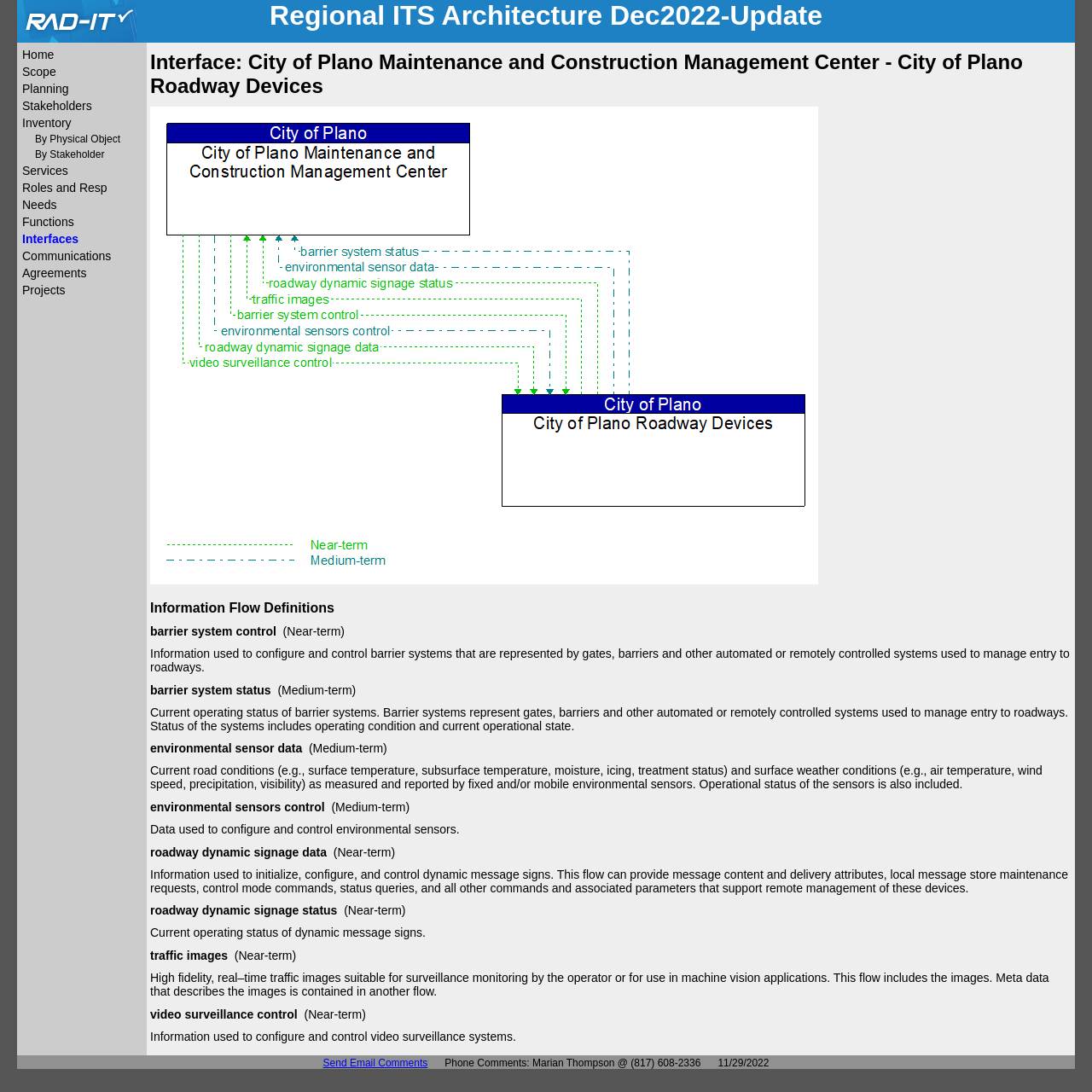Locate the bounding box of the user interface element based on this description: "Projects".

[0.02, 0.259, 0.06, 0.272]